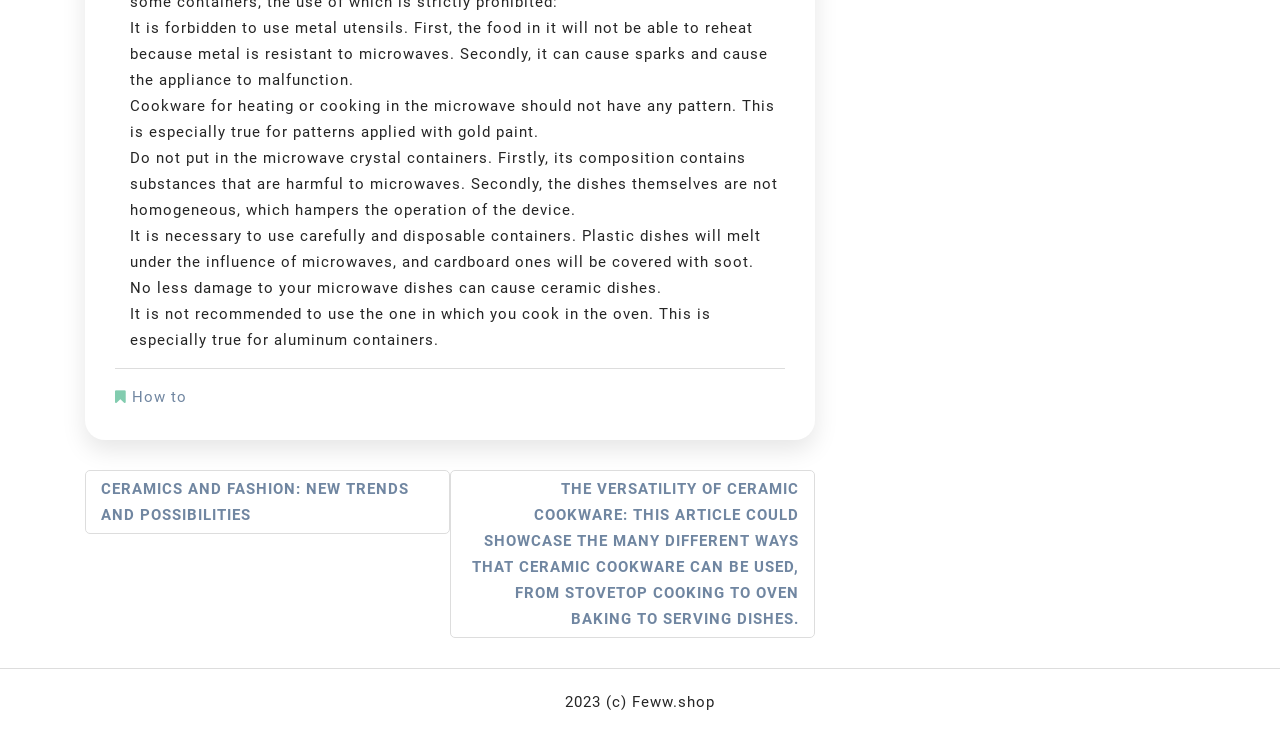Answer the following query concisely with a single word or phrase:
What is the footer link about?

How to